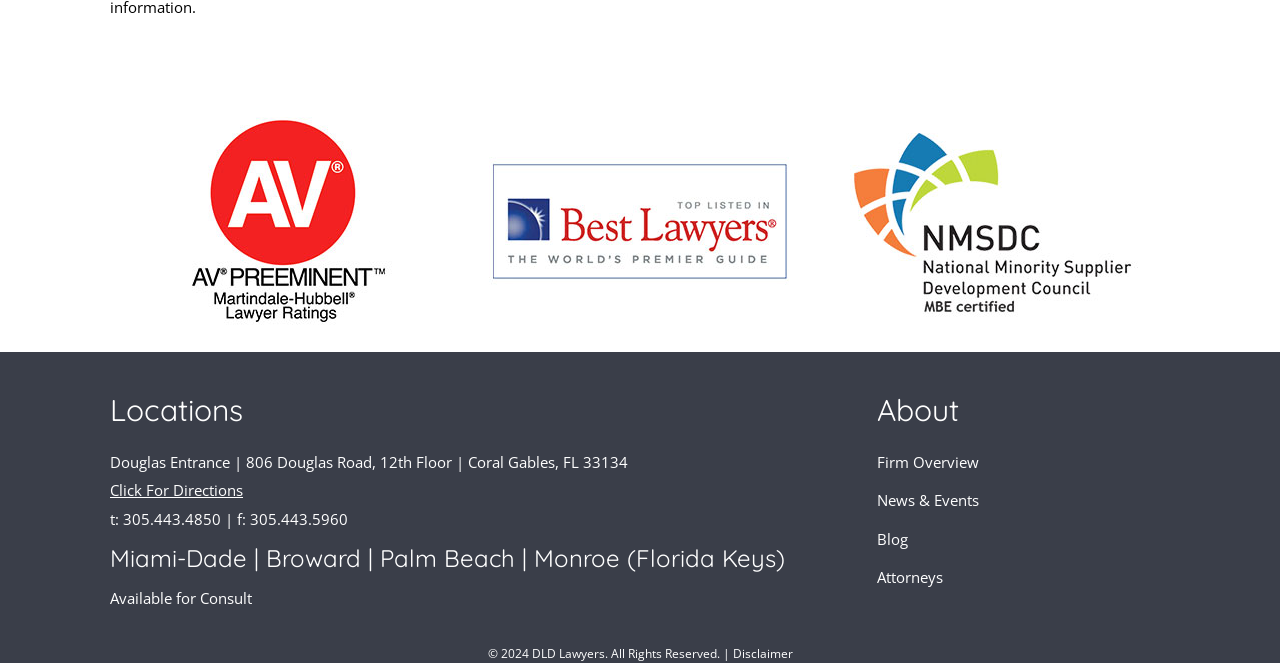What is the copyright year of the website?
Using the image, give a concise answer in the form of a single word or short phrase.

2024